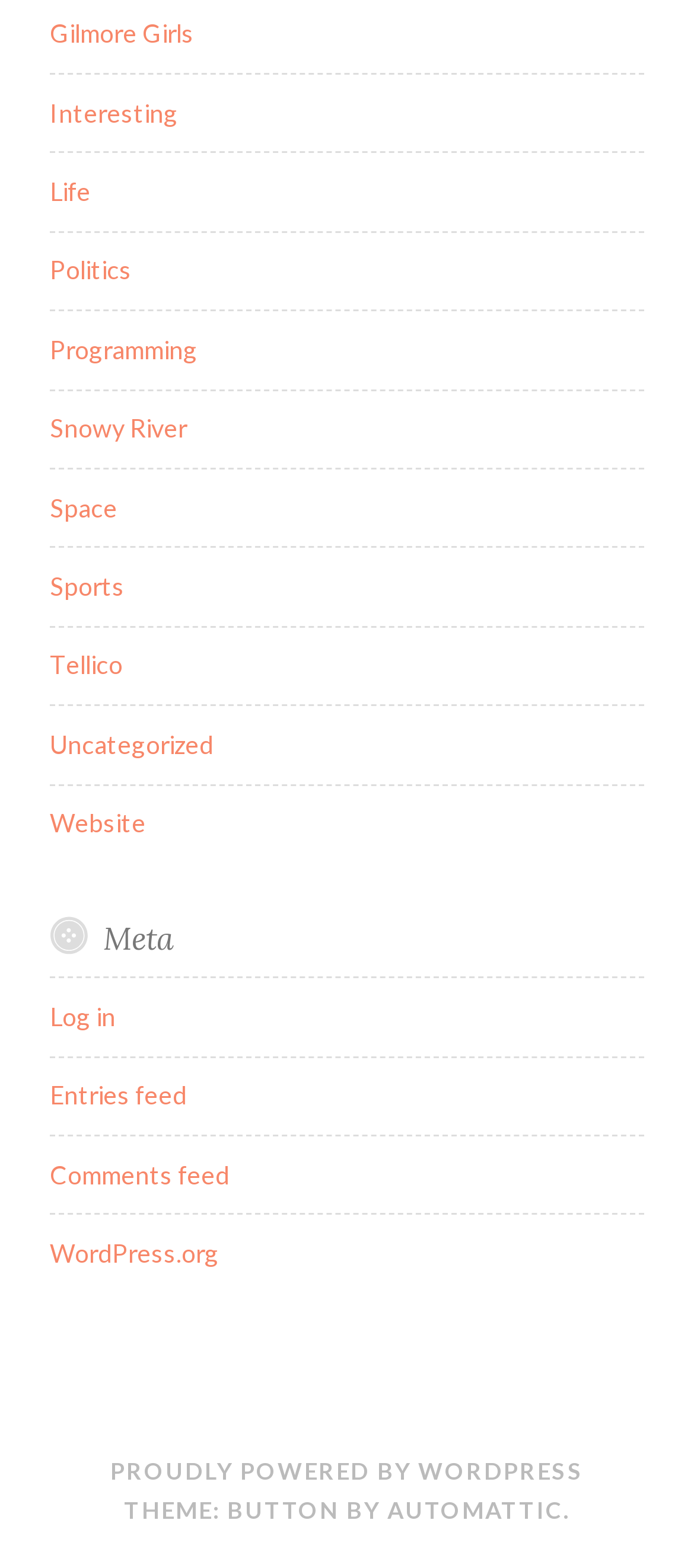Find the bounding box coordinates of the clickable element required to execute the following instruction: "View WordPress.org". Provide the coordinates as four float numbers between 0 and 1, i.e., [left, top, right, bottom].

[0.072, 0.789, 0.315, 0.809]